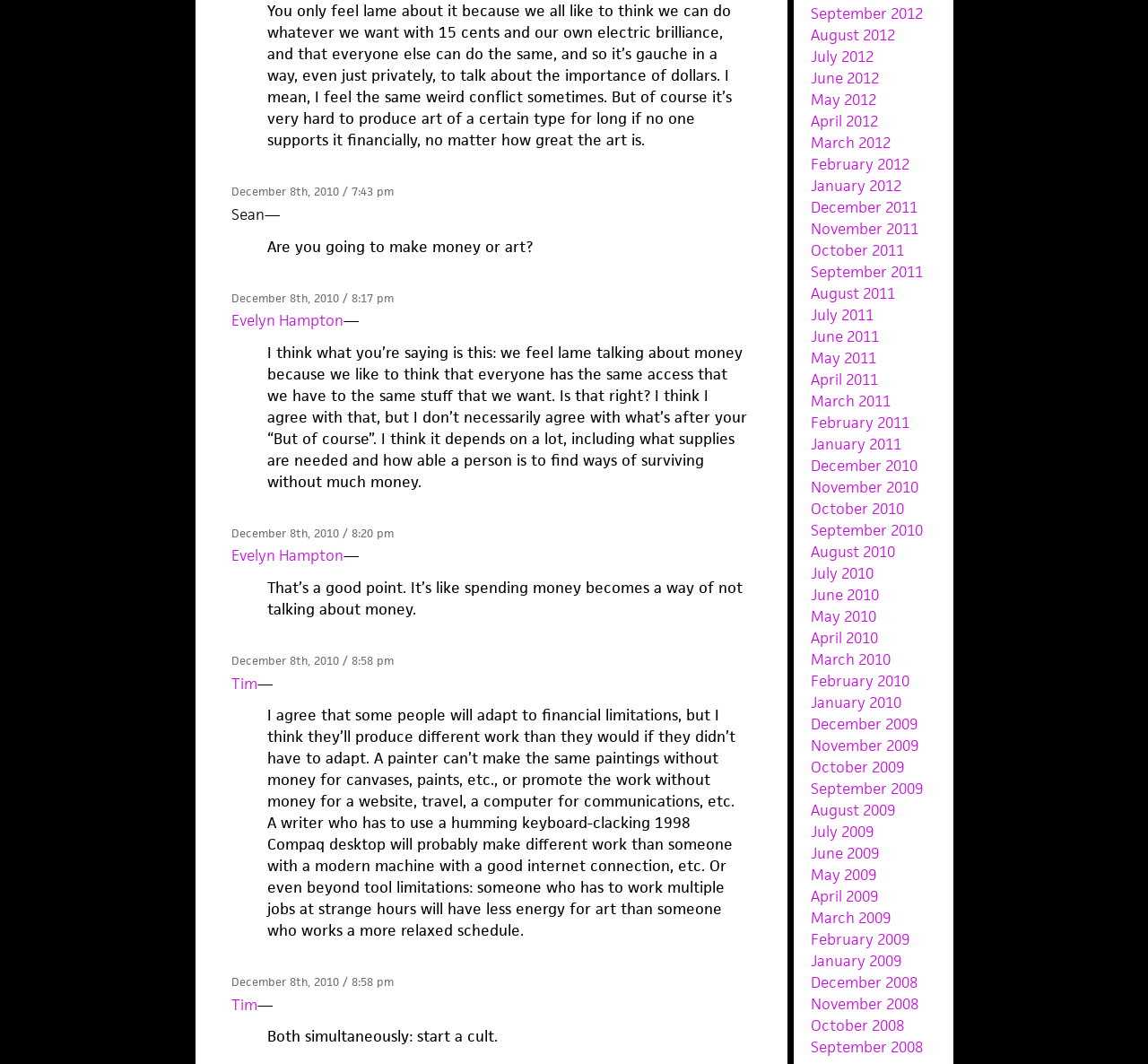How many months are listed at the bottom of the webpage?
Please provide a detailed and comprehensive answer to the question.

I counted the number of links at the bottom of the webpage and found 48 months listed.